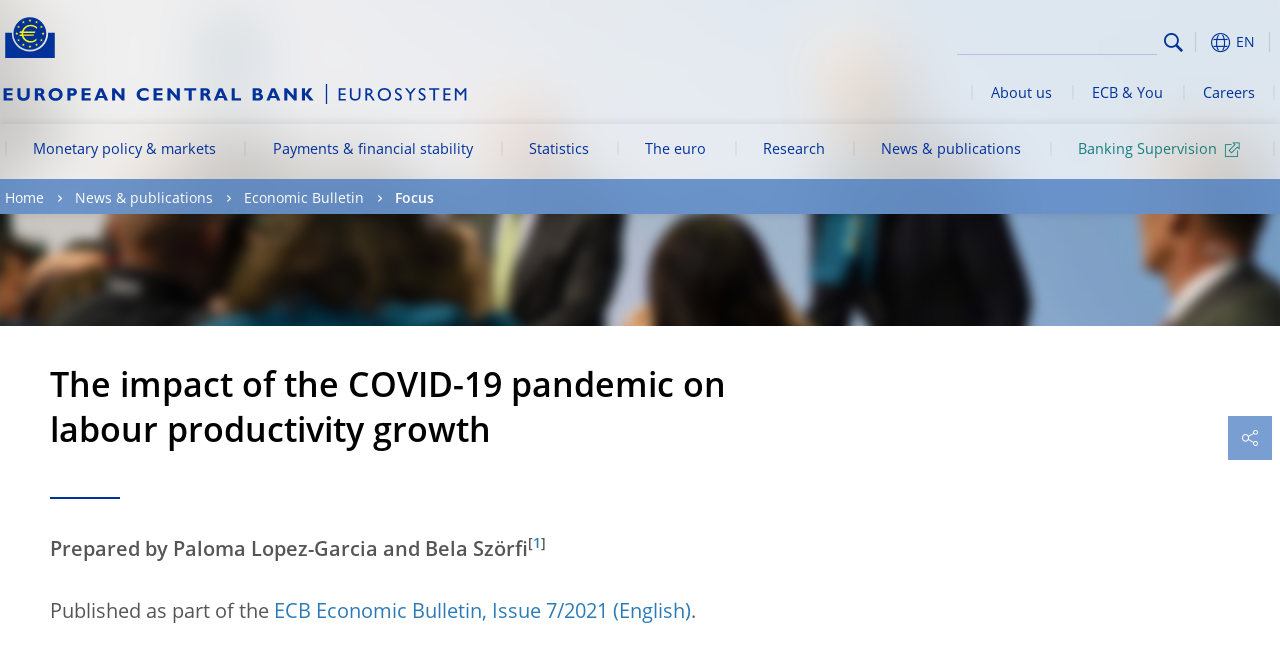What is the topic of the current webpage?
Using the image, elaborate on the answer with as much detail as possible.

The topic of the current webpage can be found in the heading element, which is described as 'The impact of the COVID-19 pandemic on labour productivity growth'.